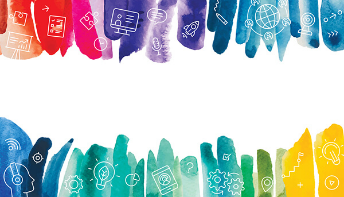Describe all significant details and elements found in the image.

The image features a vibrant watercolor background with a spectrum of colors ranging from rich purples and blues to warm reds and yellows. Adorning the top edge of the image are a series of white line-drawn icons that represent various aspects of digital marketing and communication. These icons include representations of a globe, educational presentations, a rocket symbolizing innovation, and various communication tools. This colorful and artistic design is likely intended to evoke creativity and engagement, aligning with themes of digital marketing, communication strategies, and the importance of personable connection in branding. The visual elements create a lively and dynamic border, setting a professional yet approachable tone for the associated content.